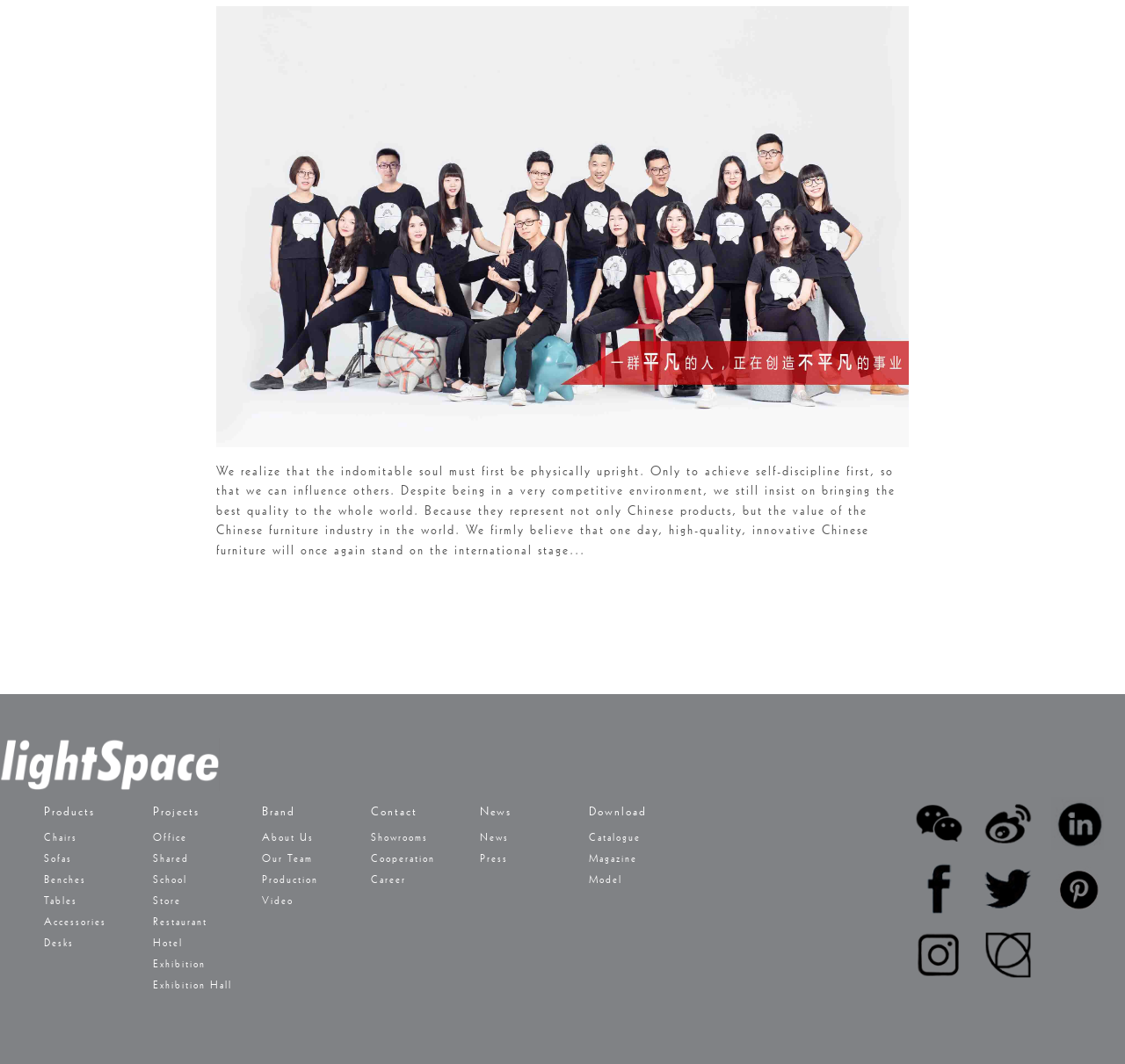Determine the bounding box coordinates of the region that needs to be clicked to achieve the task: "Click on the About Us link".

None